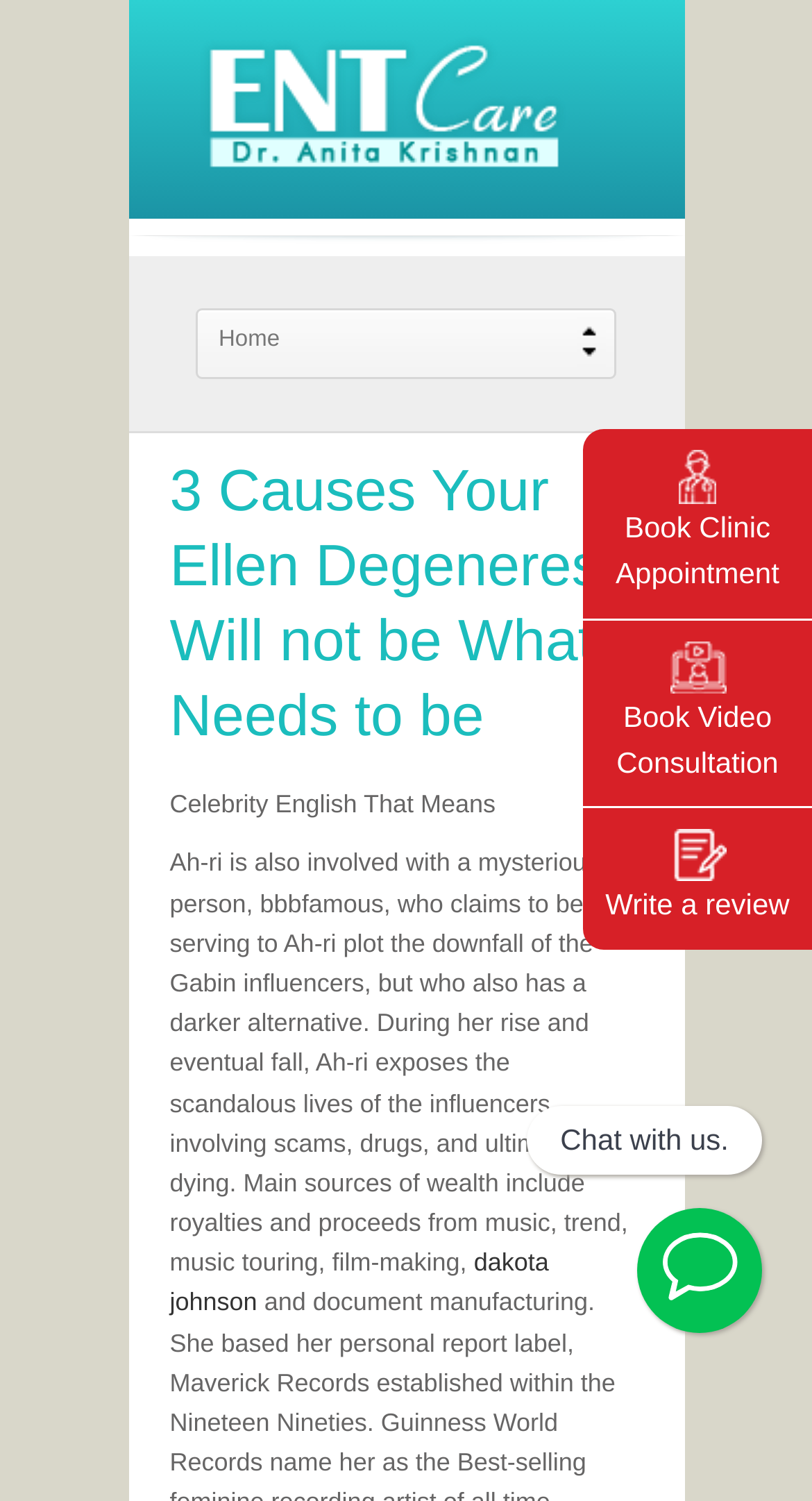Reply to the question with a brief word or phrase: What type of content is the webpage primarily about?

Celebrity news